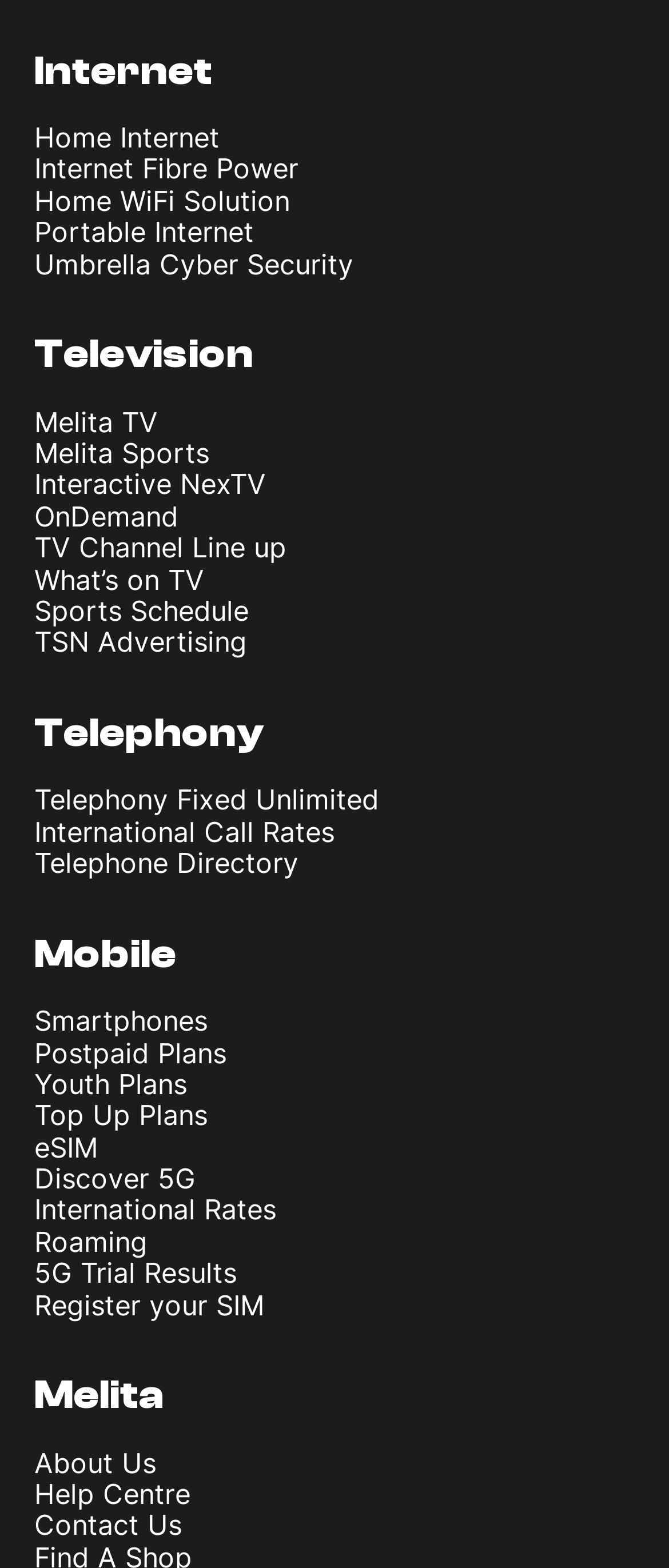Using the provided description: "Television", find the bounding box coordinates of the corresponding UI element. The output should be four float numbers between 0 and 1, in the format [left, top, right, bottom].

[0.051, 0.211, 0.379, 0.241]